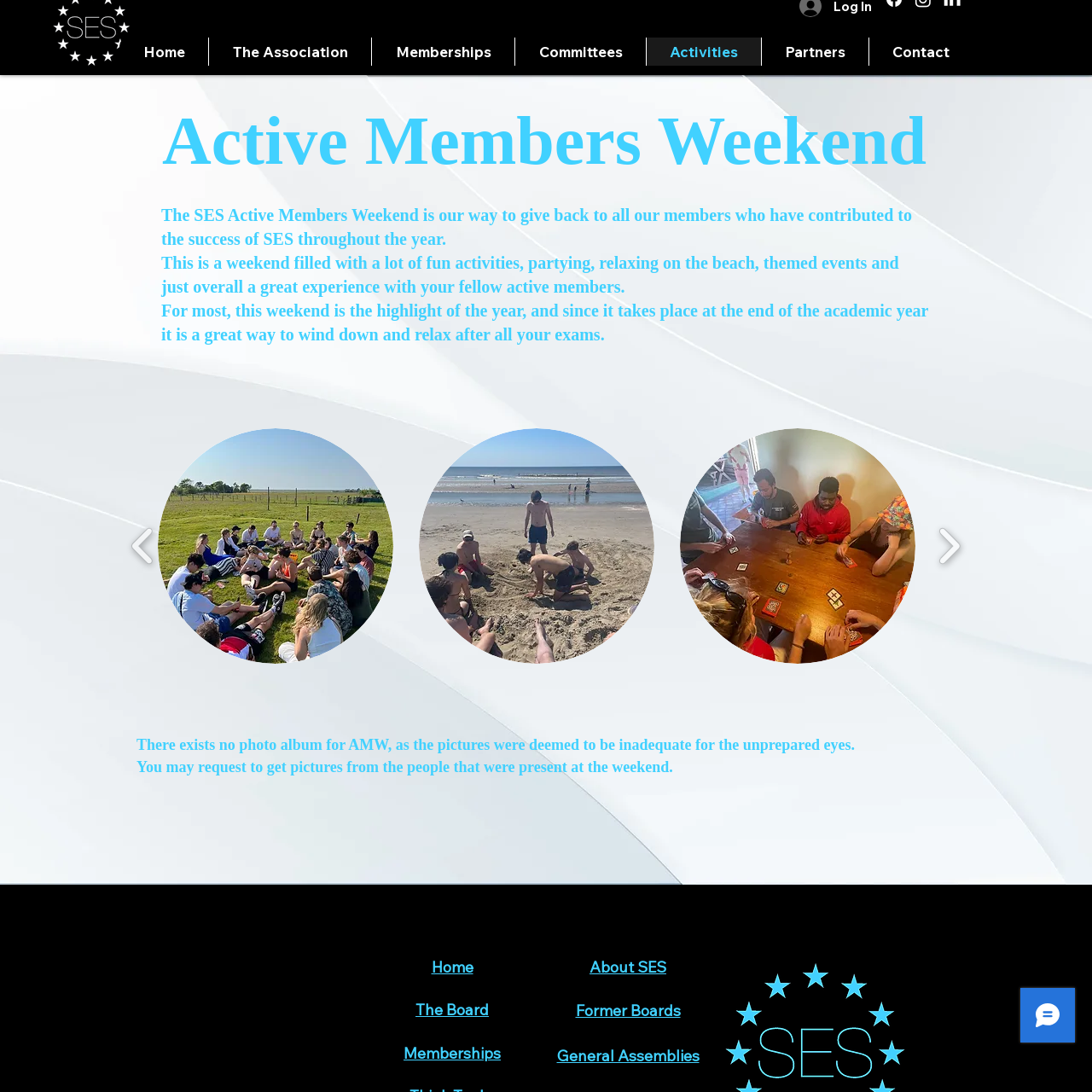Refer to the image contained within the red box, What type of composition does the image feature?
 Provide your response as a single word or phrase.

Minimalist